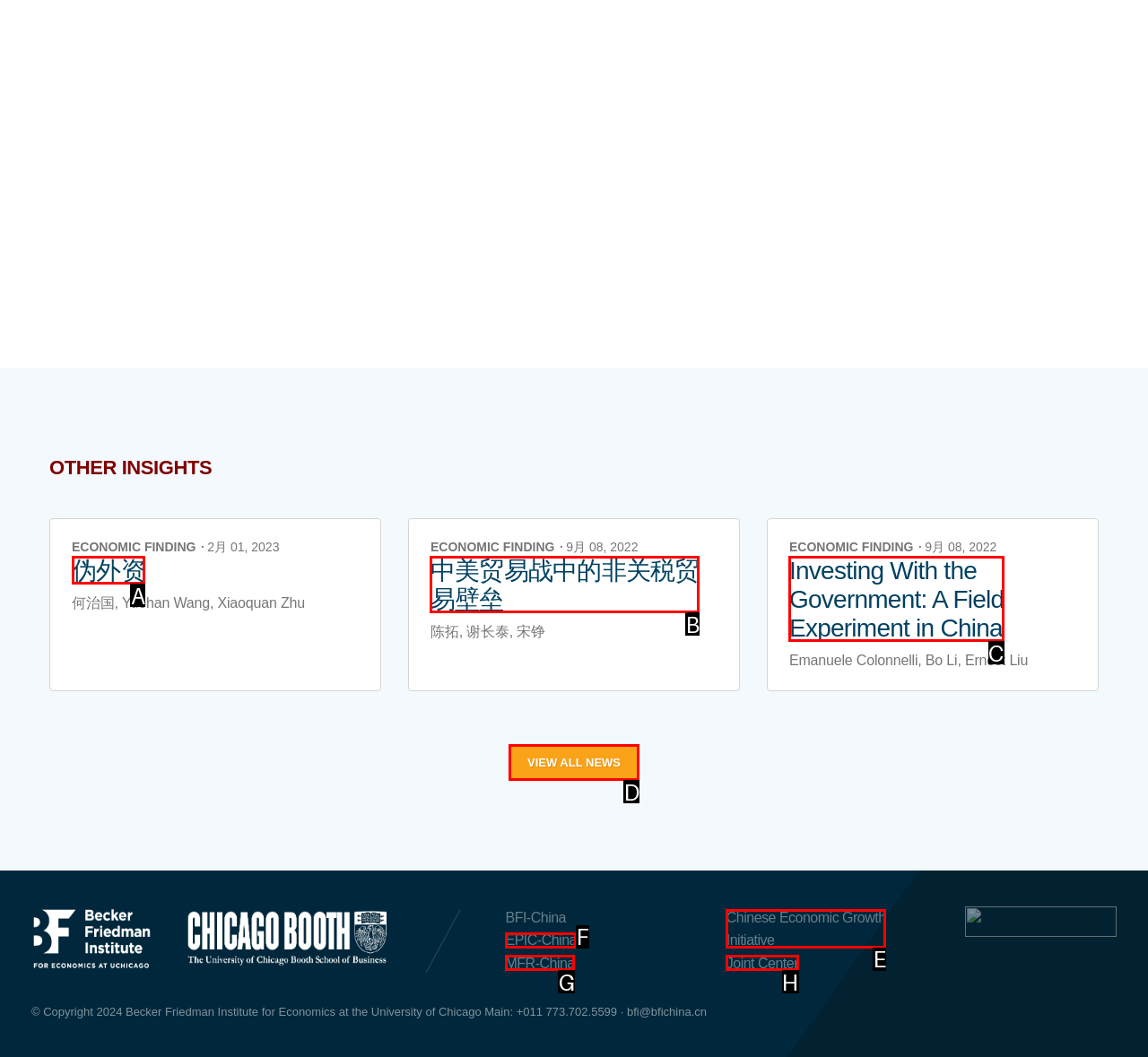Examine the description: View All News and indicate the best matching option by providing its letter directly from the choices.

D